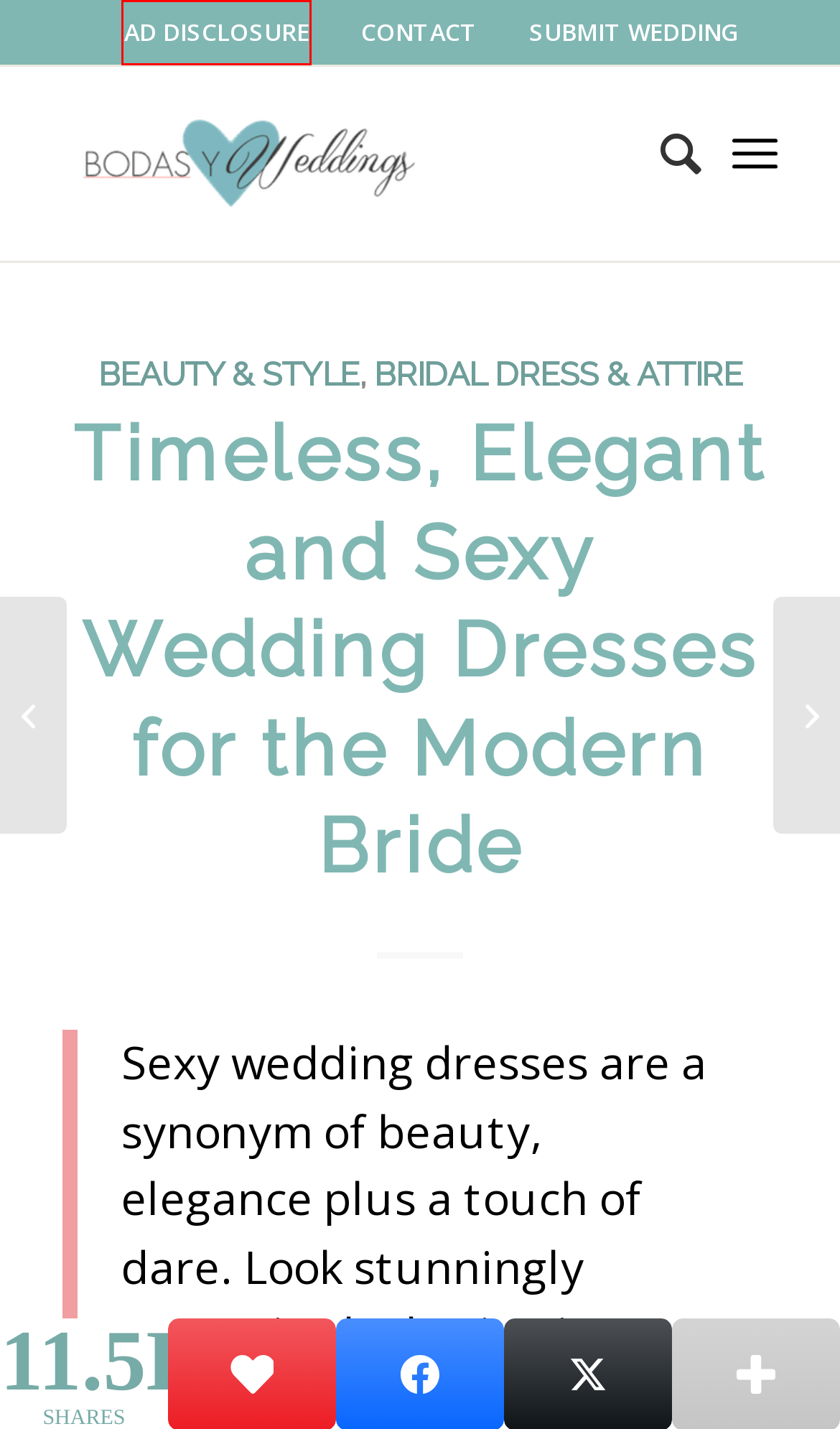You have a screenshot of a webpage with an element surrounded by a red bounding box. Choose the webpage description that best describes the new page after clicking the element inside the red bounding box. Here are the candidates:
A. Collaborate with us & Get More Brand Exposure | Bodas y Weddings
B. Types of Wedding Suits for Grooms | A Groomswear Guide
C. Como Hacer Save The Date Imantados o Magnéticos para la Nevera ¡Fácil!
D. BYW Shop FAQ | Preguntas Frecuentes | Bodas y Weddings
E. Bodas y Weddings: Unique Ideas & Inspiration for Brides & Grooms!
F. Politica de Privacidad • 1
G. Nine Industrial Wedding Venues in New York That Are a Must-See
H. Stunning Beauty & Style Ideas for Weddings and Brides

F